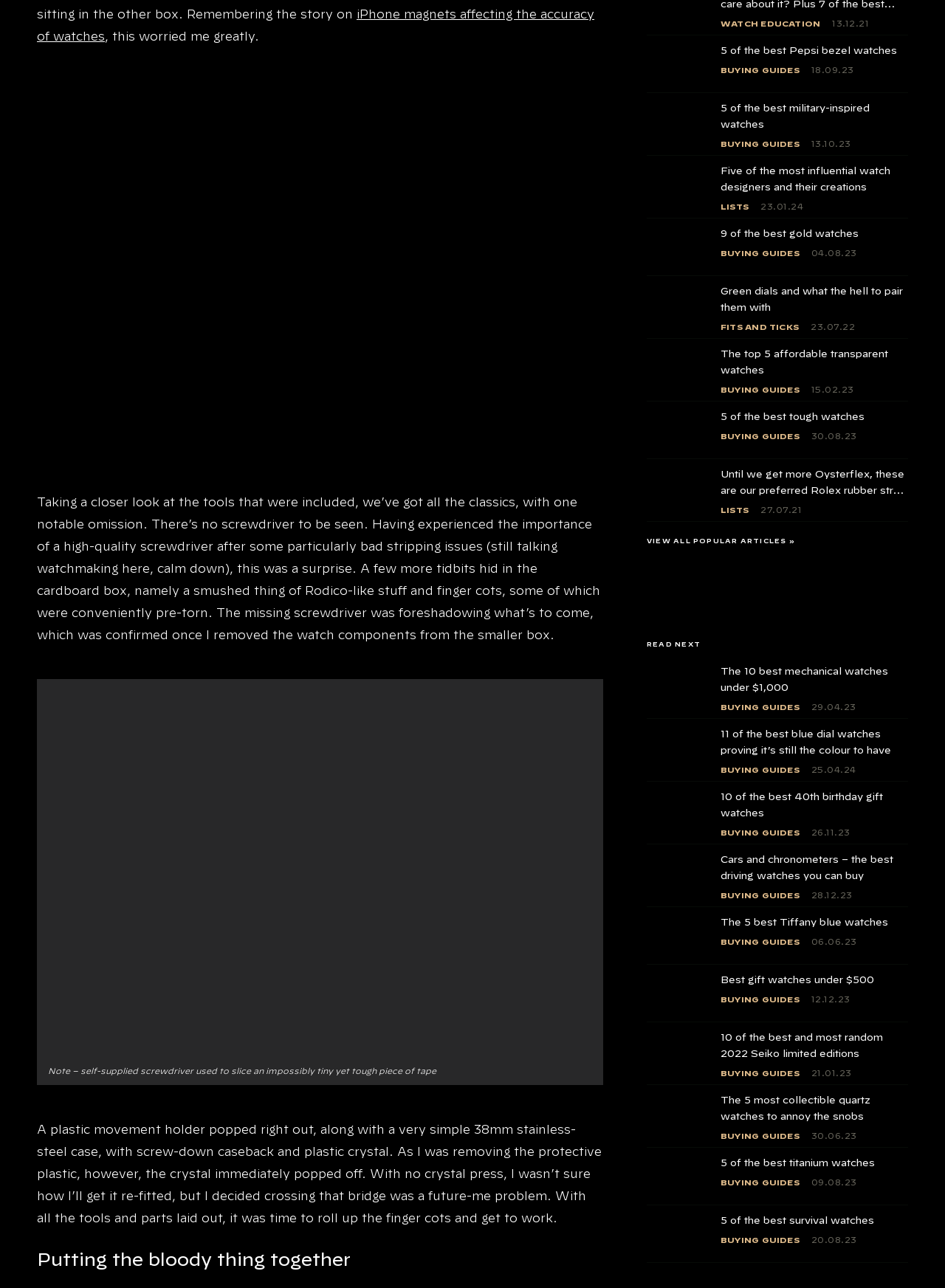Could you highlight the region that needs to be clicked to execute the instruction: "Click the 'Contact Us' link"?

None